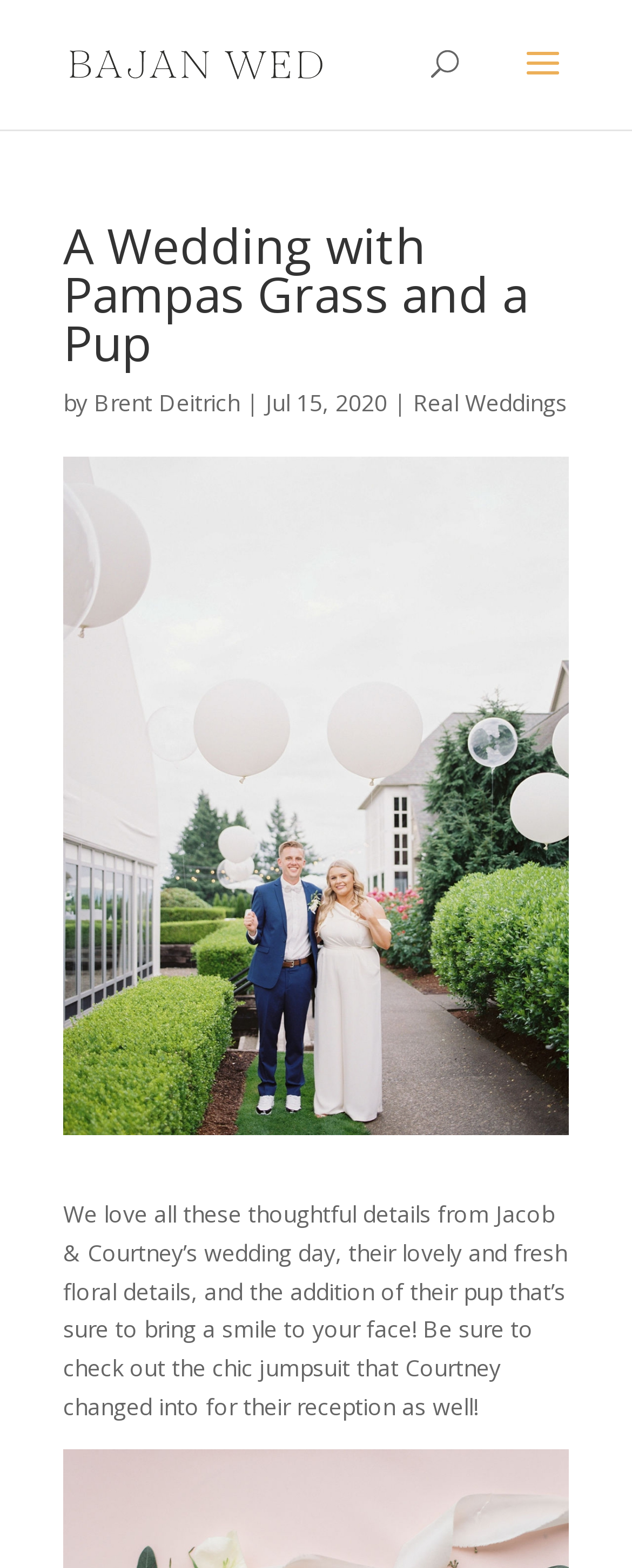Analyze and describe the webpage in a detailed narrative.

This webpage appears to be a blog post or article about a wedding, specifically featuring a couple named Jacob and Courtney. At the top left of the page, there is a link to the website "Bajan Wed" accompanied by a small image with the same name. Below this, there is a search bar that spans almost the entire width of the page.

The main content of the page begins with a large heading that reads "A Wedding with Pampas Grass and a Pup". Below this heading, there is a line of text that includes the author's name, "Brent Deitrich", and the date "Jul 15, 2020". To the right of the author's name, there is a link to "Real Weddings".

The main body of the article is a block of text that describes the wedding, highlighting the thoughtful details, fresh floral arrangements, and the inclusion of the couple's pup. The text also mentions a chic jumpsuit worn by the bride, Courtney, during the reception. This text block is positioned below the heading and author information, taking up a significant portion of the page.